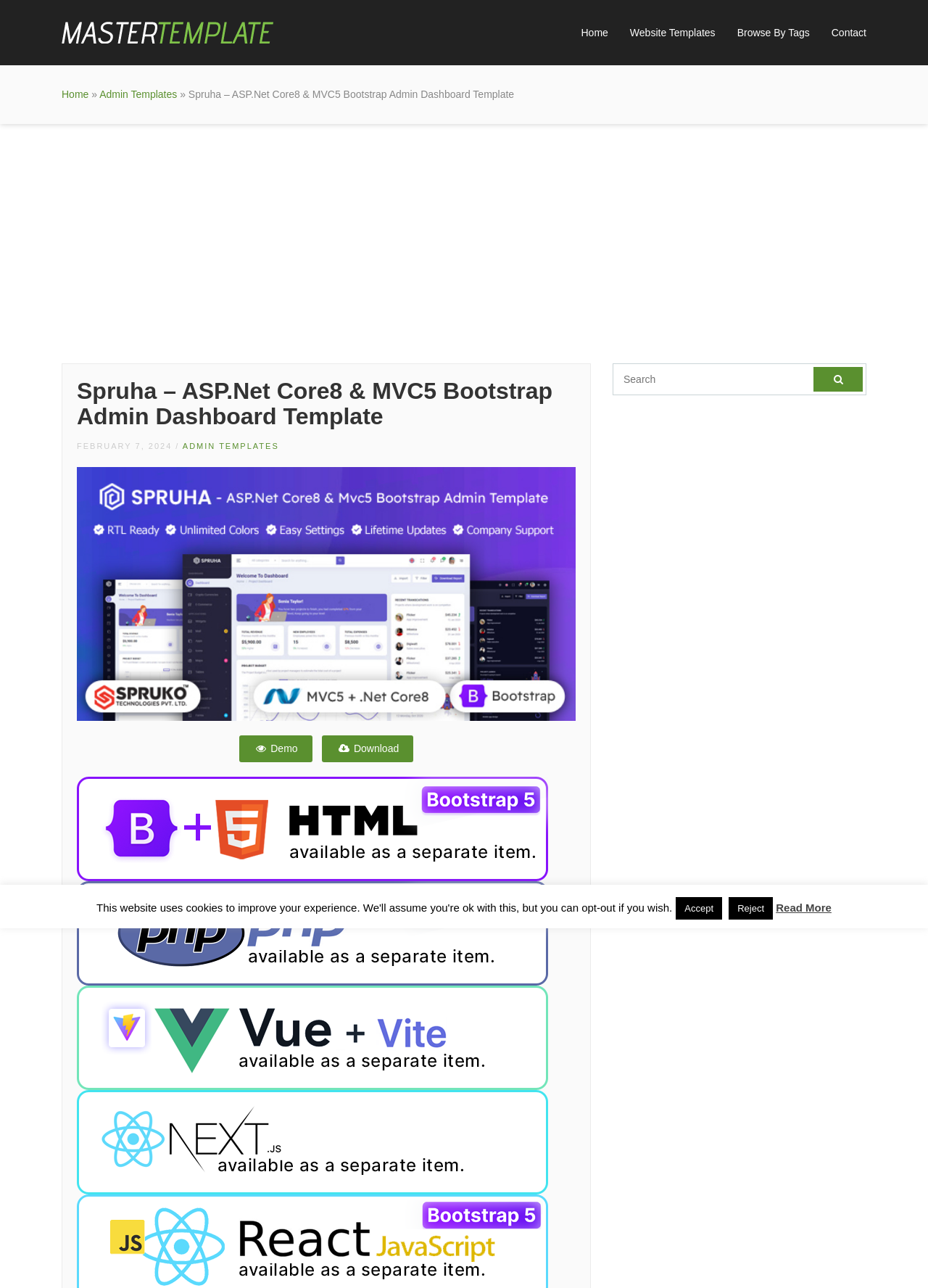What is the text of the first link on the top navigation bar? Examine the screenshot and reply using just one word or a brief phrase.

MasterTemplate